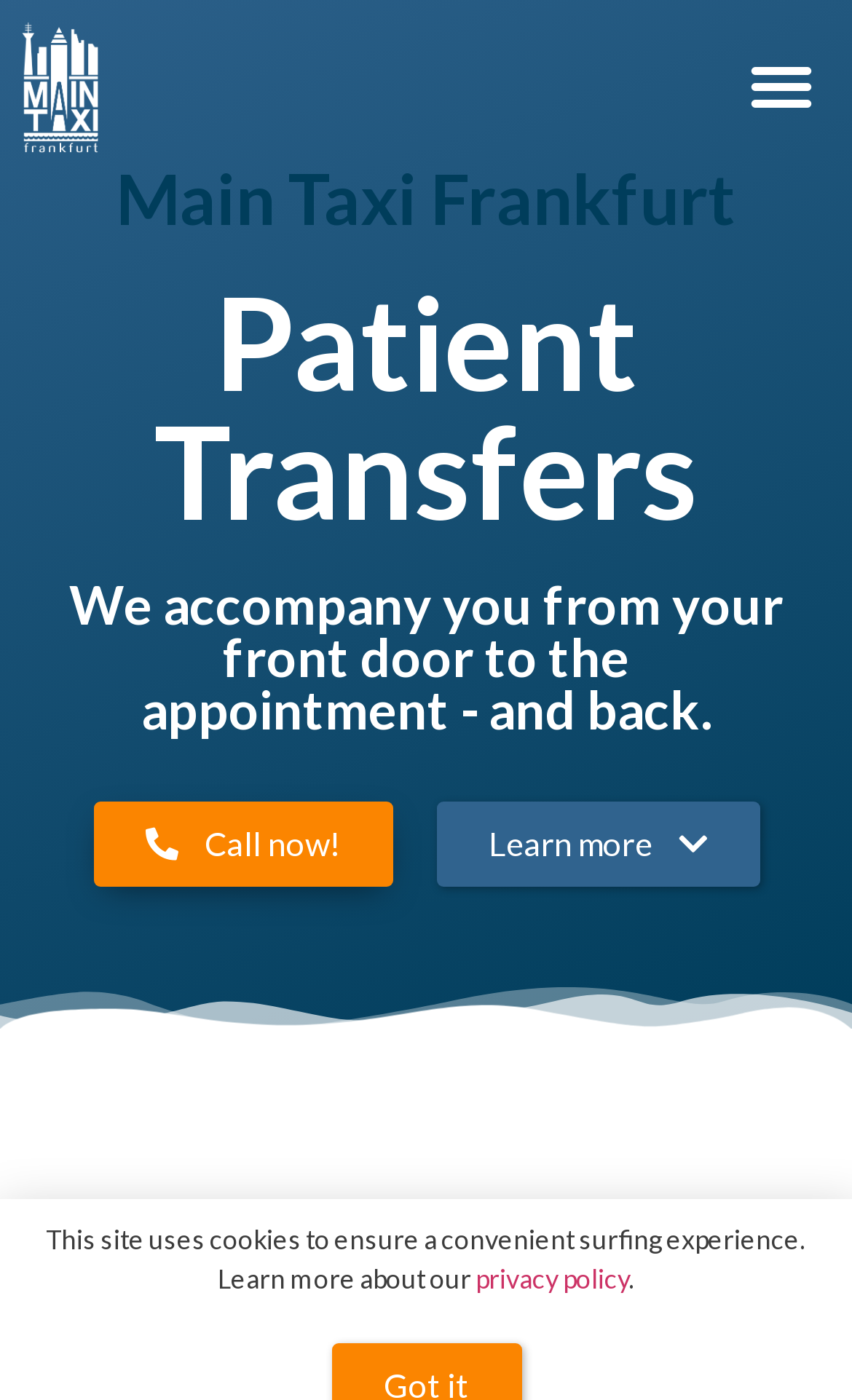Please determine the bounding box coordinates for the element with the description: "Menu".

[0.859, 0.027, 0.974, 0.097]